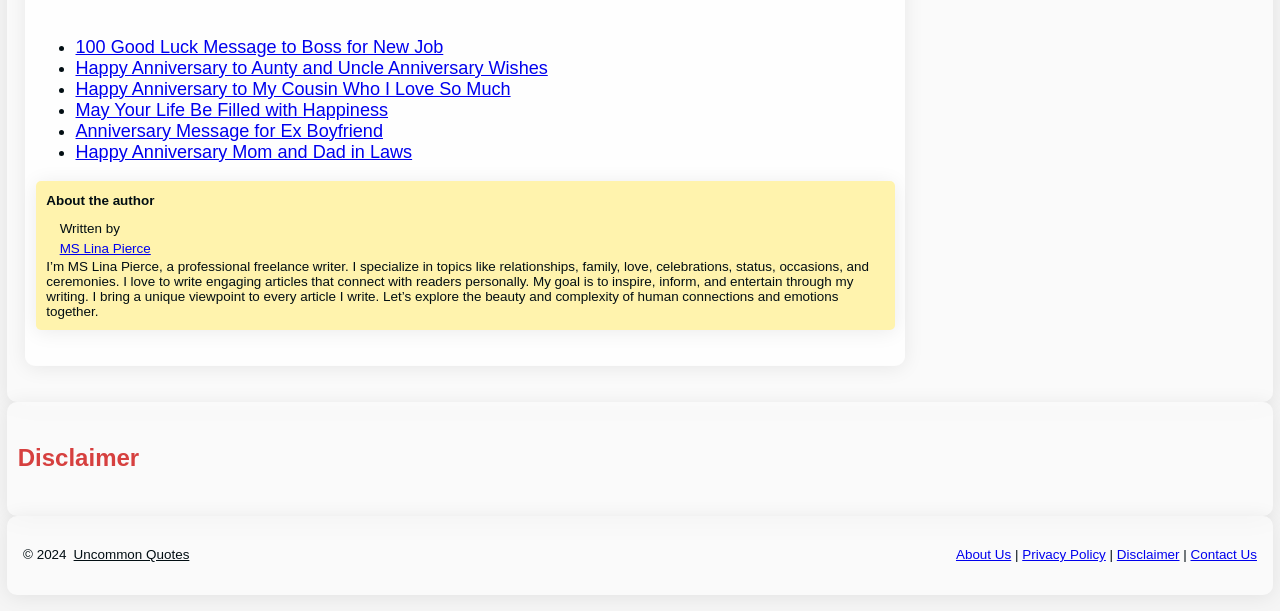How many footer links are there?
Give a one-word or short phrase answer based on the image.

5